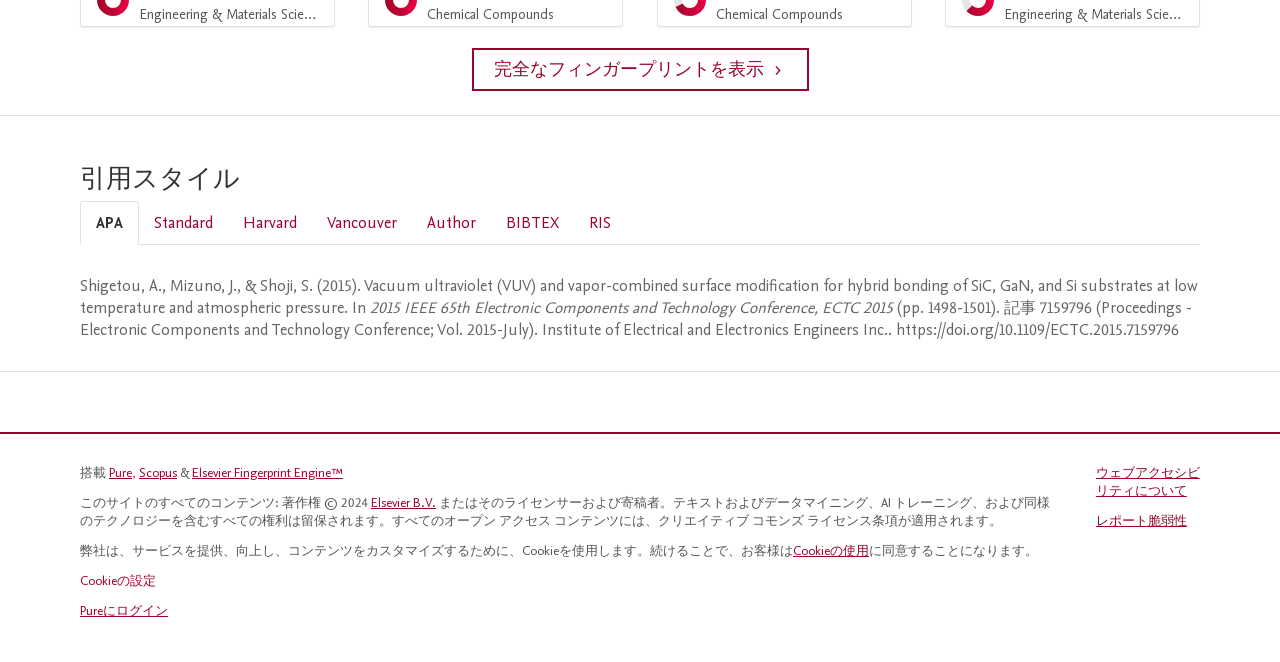What is the copyright notice at the bottom of the page?
Observe the image and answer the question with a one-word or short phrase response.

著作権 © 2024 Elsevier B.V.